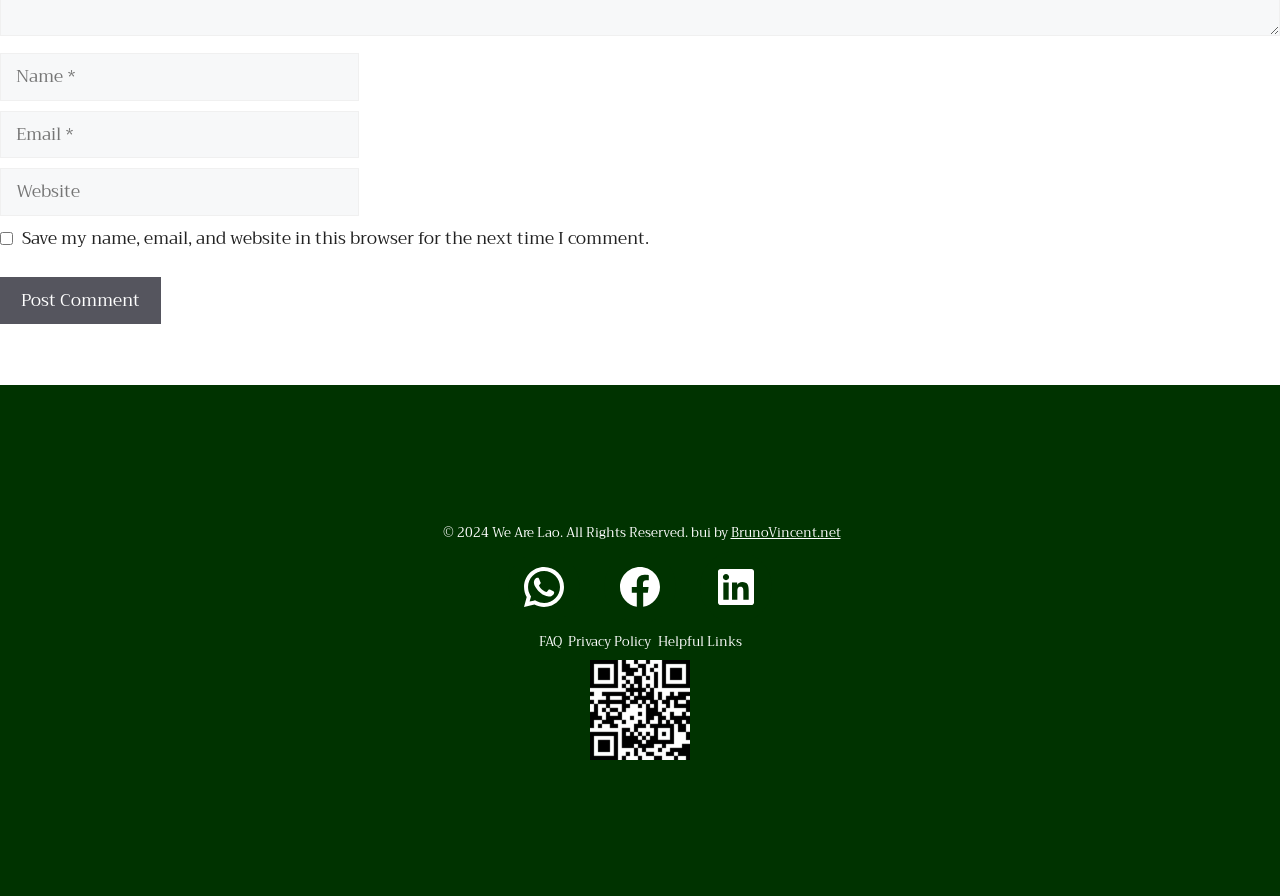Please examine the image and provide a detailed answer to the question: What social media platforms are linked in the footer?

The footer section of the webpage contains links to various social media platforms. Specifically, the links are to WhatsApp, Facebook, and LinkedIn, which are commonly used social media platforms.